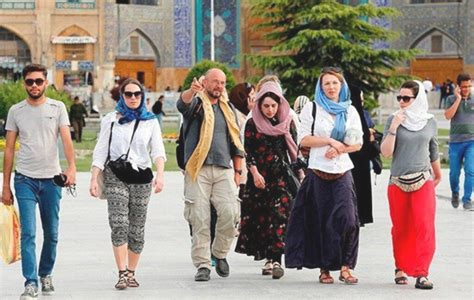Is it required for non-Muslim women to cover their heads in Turkey?
Can you provide an in-depth and detailed response to the question?

The caption states that although non-Muslim women are not required to cover their heads, doing so can show respect for local traditions, particularly when visiting mosques or more conservative areas, implying that it is not a requirement but rather a sign of respect.